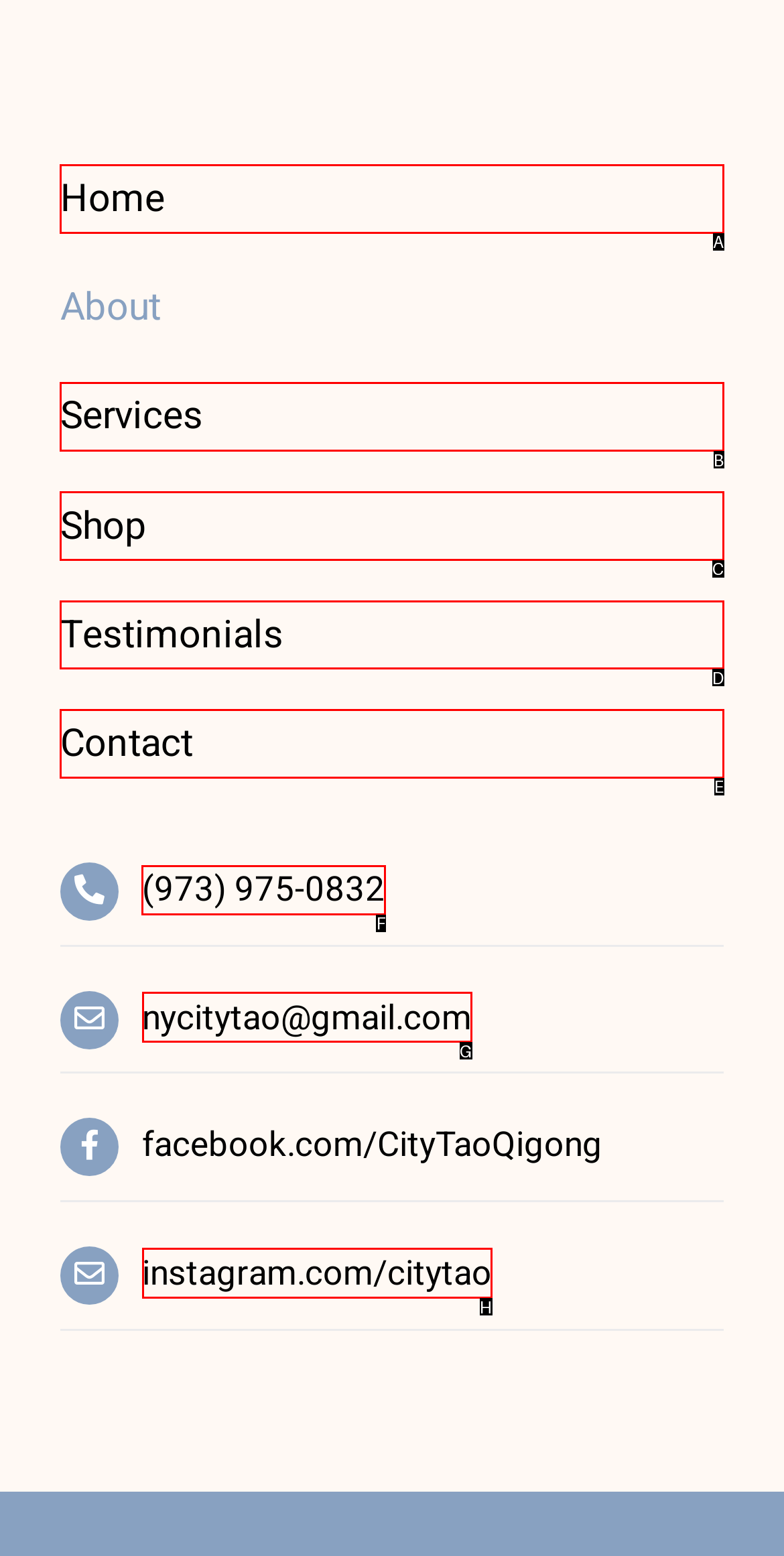Choose the letter that corresponds to the correct button to accomplish the task: Explore Dallas-Fort Worth
Reply with the letter of the correct selection only.

None